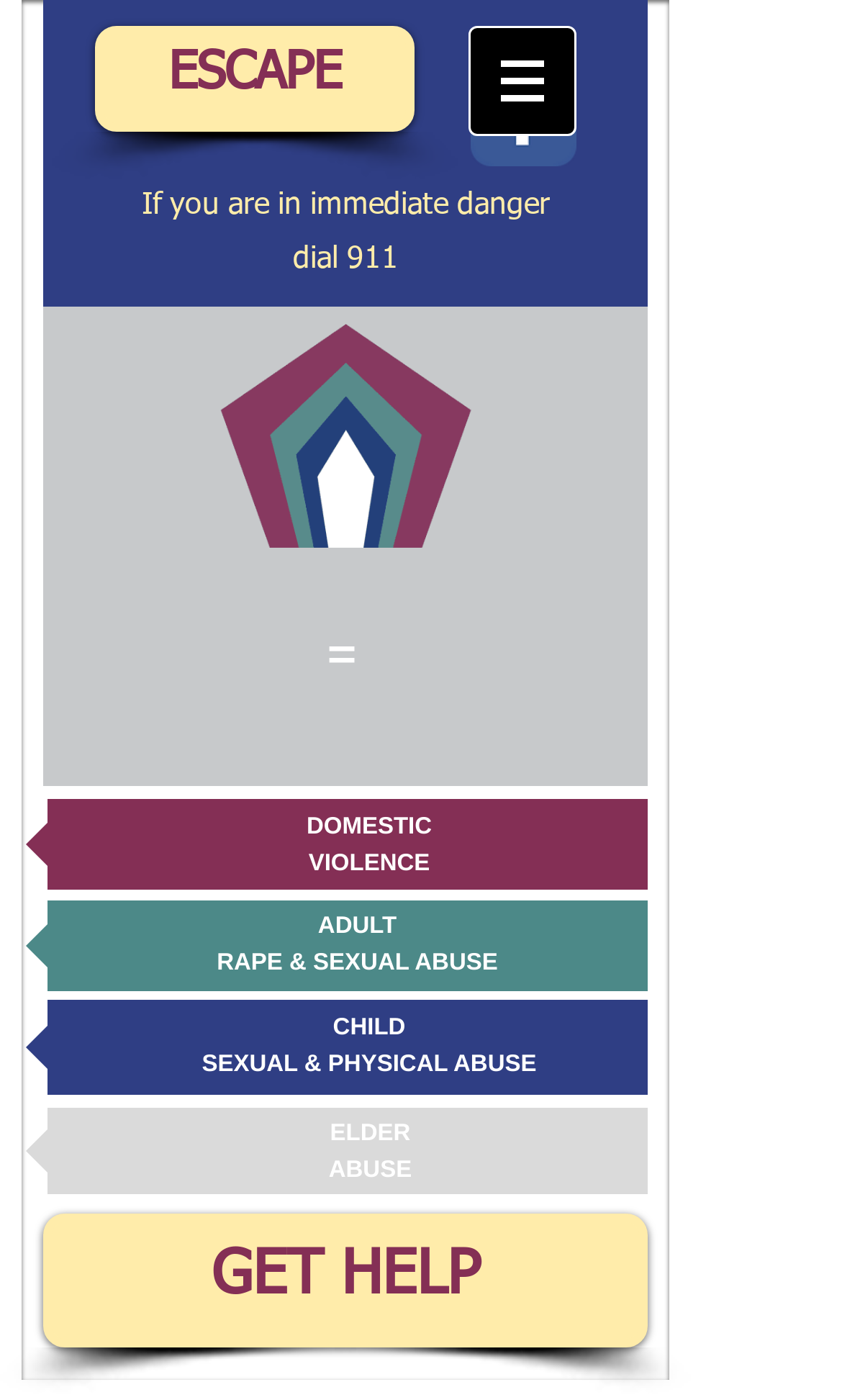Illustrate the webpage thoroughly, mentioning all important details.

This webpage is about Hollie's Law, a legislation that makes it a capital murder to kill a parent in the presence of their child. At the top-left corner, there is an animated GIF image with a link. Below it, there is a link labeled "ESCAPE" and a social bar with a link to the Wix Facebook page, accompanied by an image. 

To the right of the social bar, there is a navigation menu labeled "Site" with a button that has a popup menu. The button is accompanied by an image. 

Below the navigation menu, there is a heading that warns users to dial 911 if they are in immediate danger. 

The main content of the webpage is divided into sections, each with a heading and a link. The sections are categorized into DOMESTIC, VIOLENCE, ADULT, RAPE & SEXUAL ABUSE, CHILD, SEXUAL & PHYSICAL ABUSE, ELDER, and ABUSE. Each section has a heading and a link with similar text. 

At the bottom of the webpage, there is a link labeled "GET HELP".